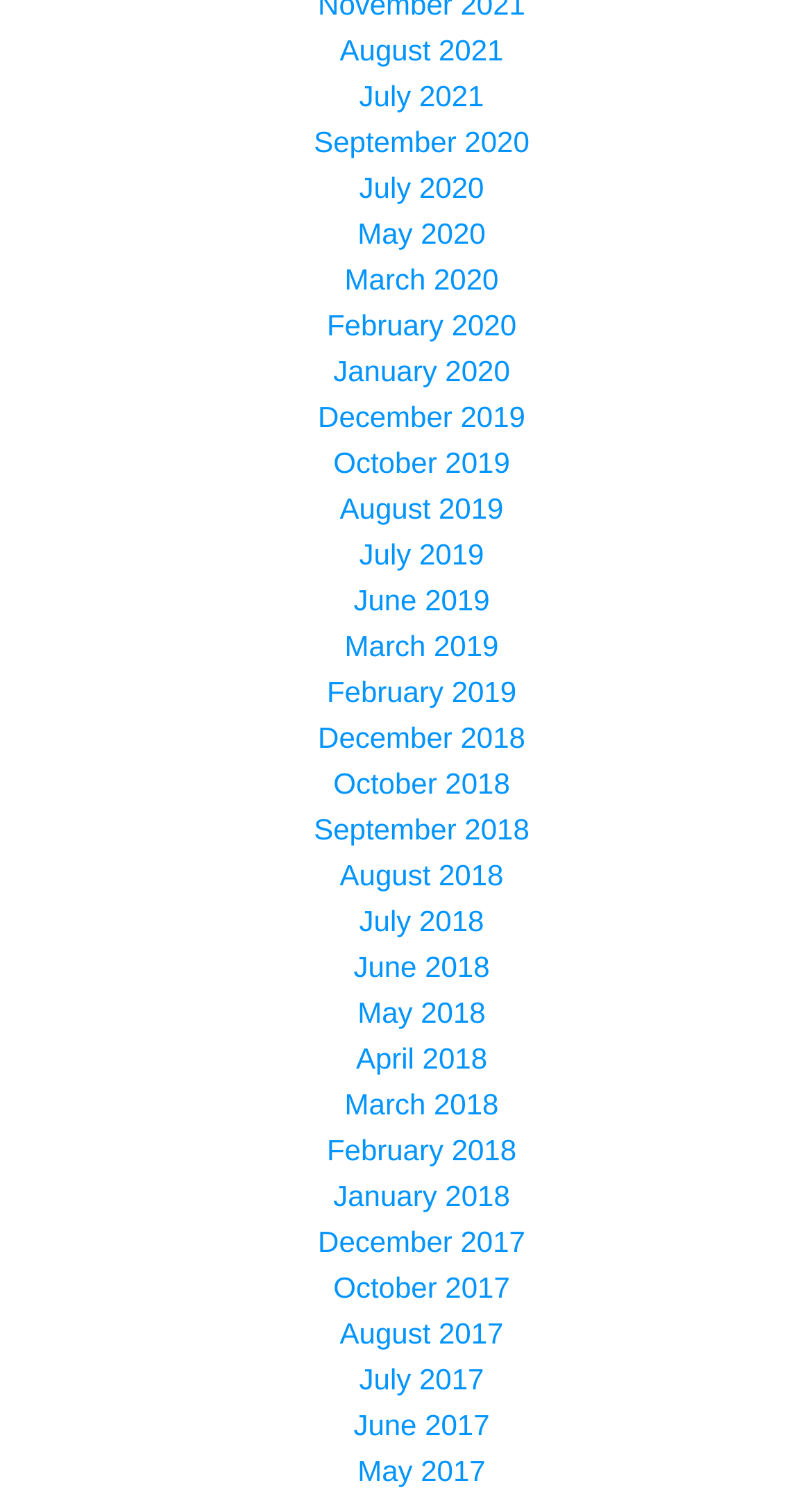Please determine the bounding box coordinates of the section I need to click to accomplish this instruction: "Browse June 2017".

[0.435, 0.935, 0.603, 0.957]